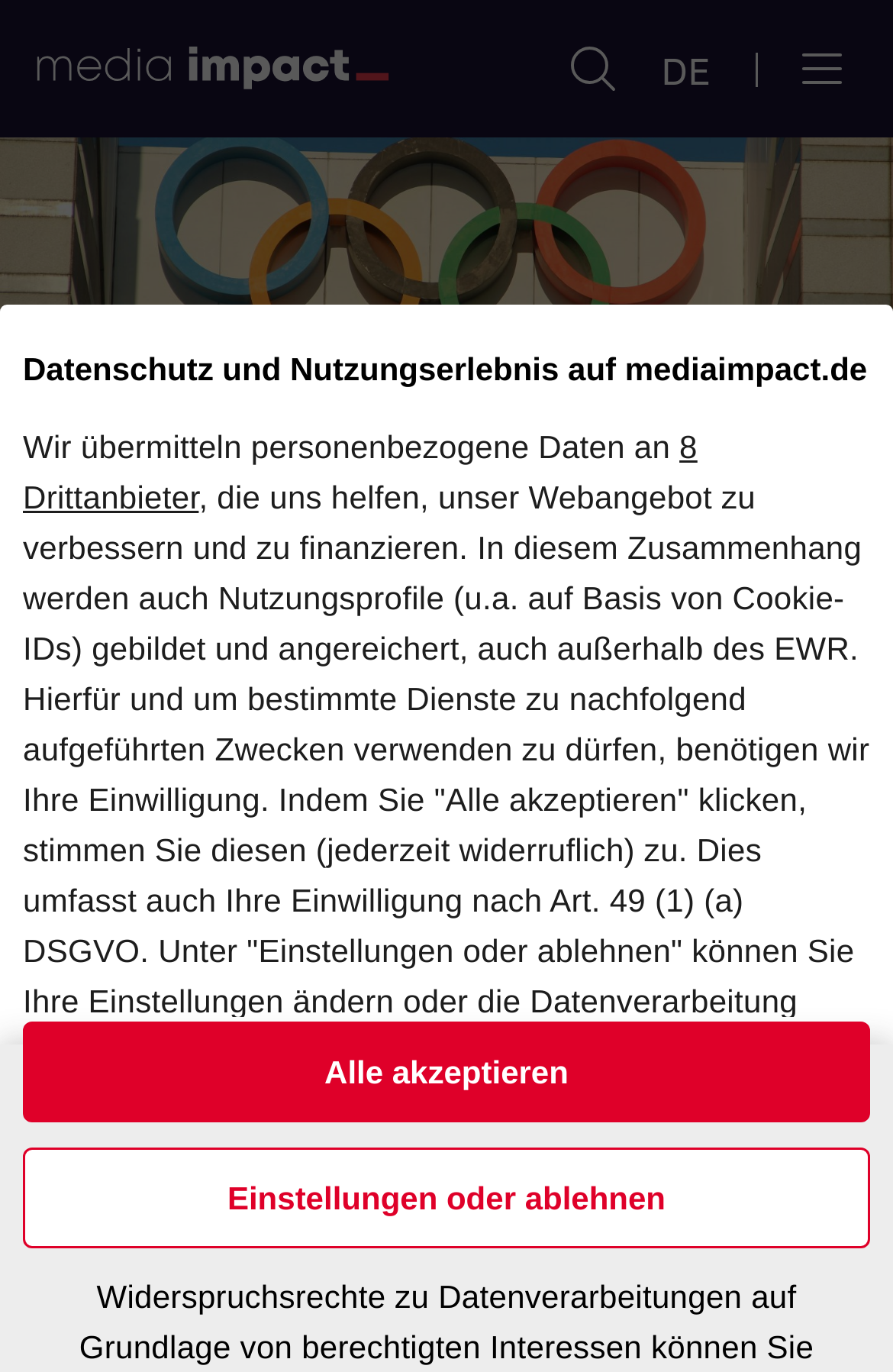Kindly respond to the following question with a single word or a brief phrase: 
What is the logo of the website?

Media Impact